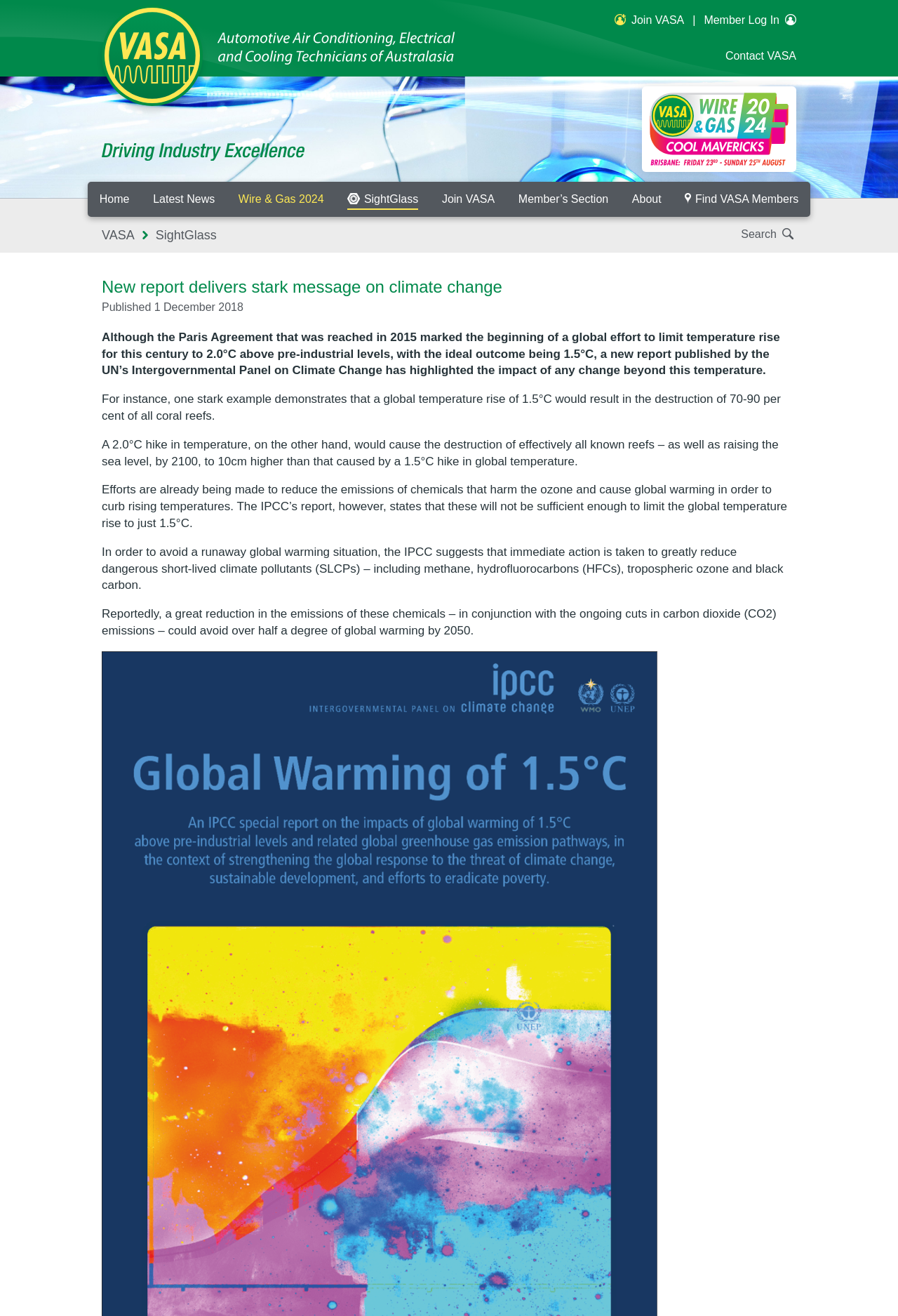Please determine the bounding box coordinates of the element's region to click in order to carry out the following instruction: "Click on the 'VASA' link". The coordinates should be four float numbers between 0 and 1, i.e., [left, top, right, bottom].

[0.113, 0.004, 0.226, 0.081]